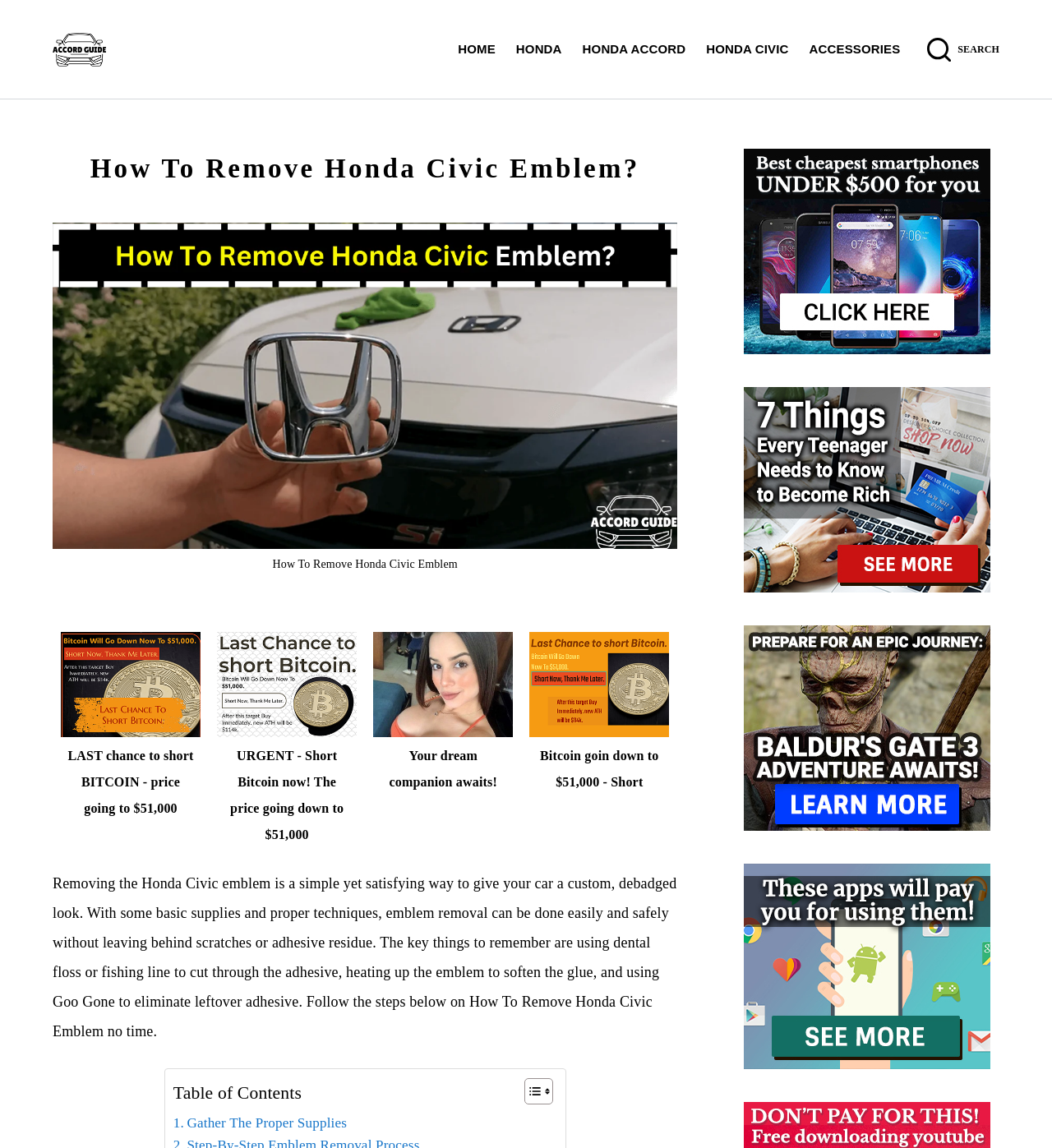Determine the bounding box coordinates for the area you should click to complete the following instruction: "Click the logo".

[0.05, 0.02, 0.101, 0.066]